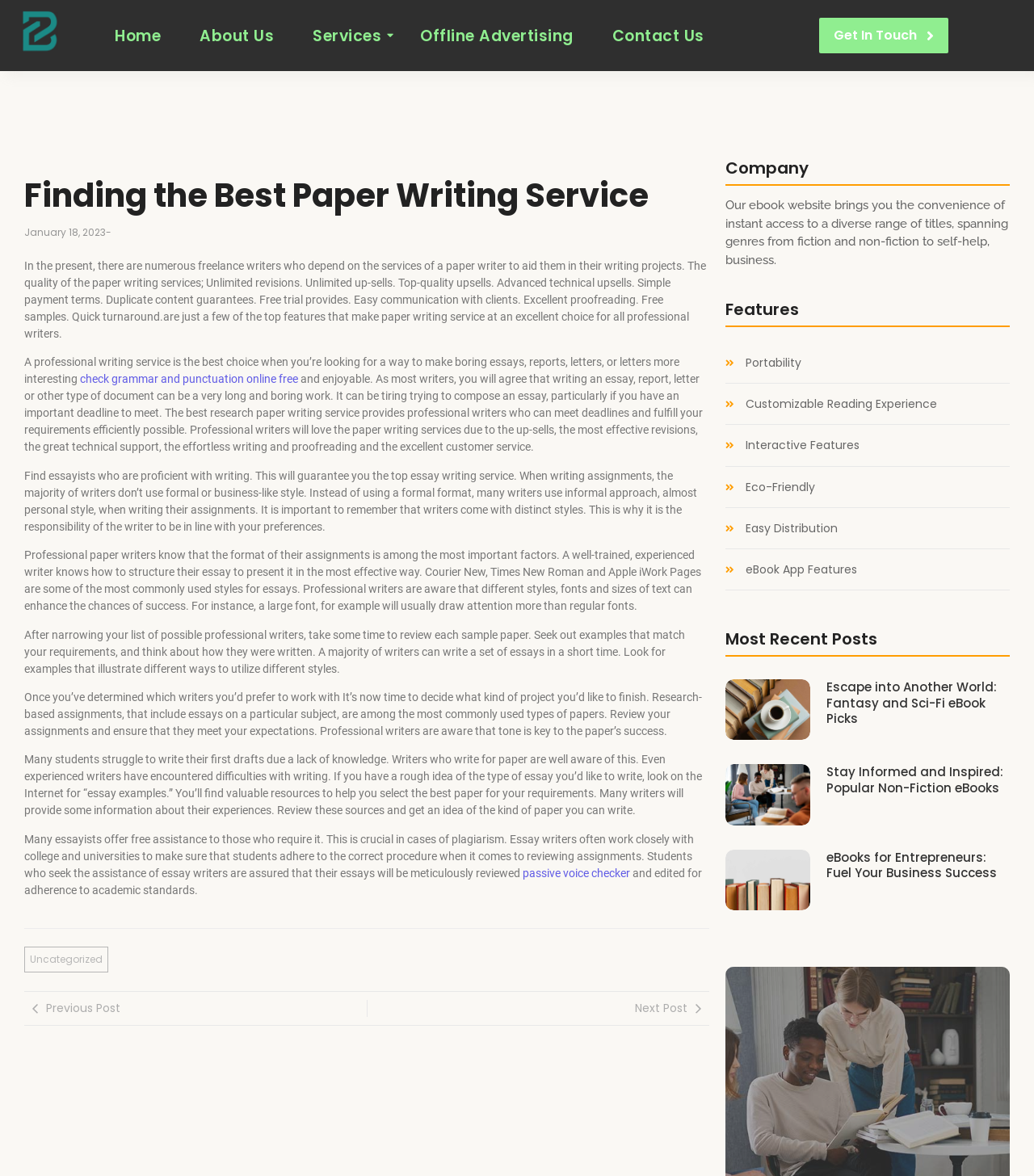Can you specify the bounding box coordinates of the area that needs to be clicked to fulfill the following instruction: "Click on the 'Home' link"?

[0.1, 0.014, 0.167, 0.046]